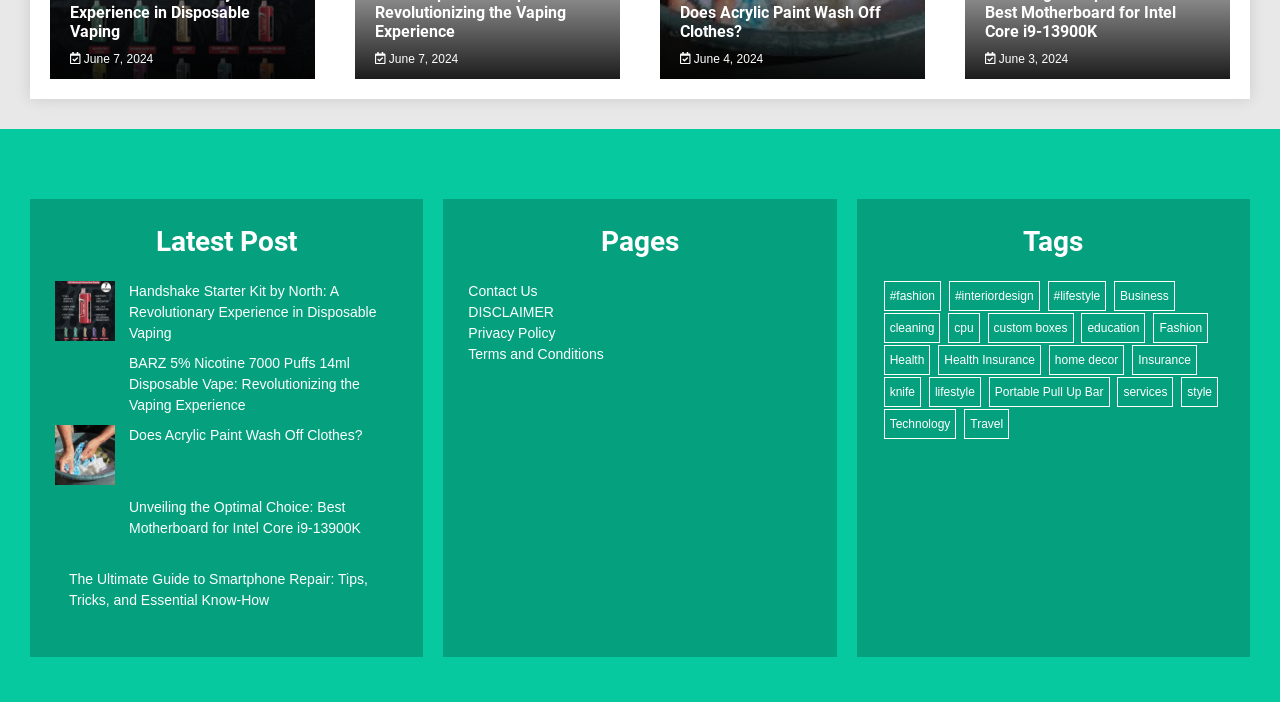With reference to the image, please provide a detailed answer to the following question: How many links are under the 'Latest Post' heading?

I counted the number of links under the 'Latest Post' heading by looking at the links with text 'Handshake Starter Kit by North: A Revolutionary Experience in Disposable Vaping', 'BARZ 5% Nicotine 7000 Puffs 14ml Disposable Vape: Revolutionizing the Vaping Experience', 'Does Acrylic Paint Wash Off Clothes?', and 'Unveiling the Optimal Choice: Best Motherboard for Intel Core i9-13900K'.